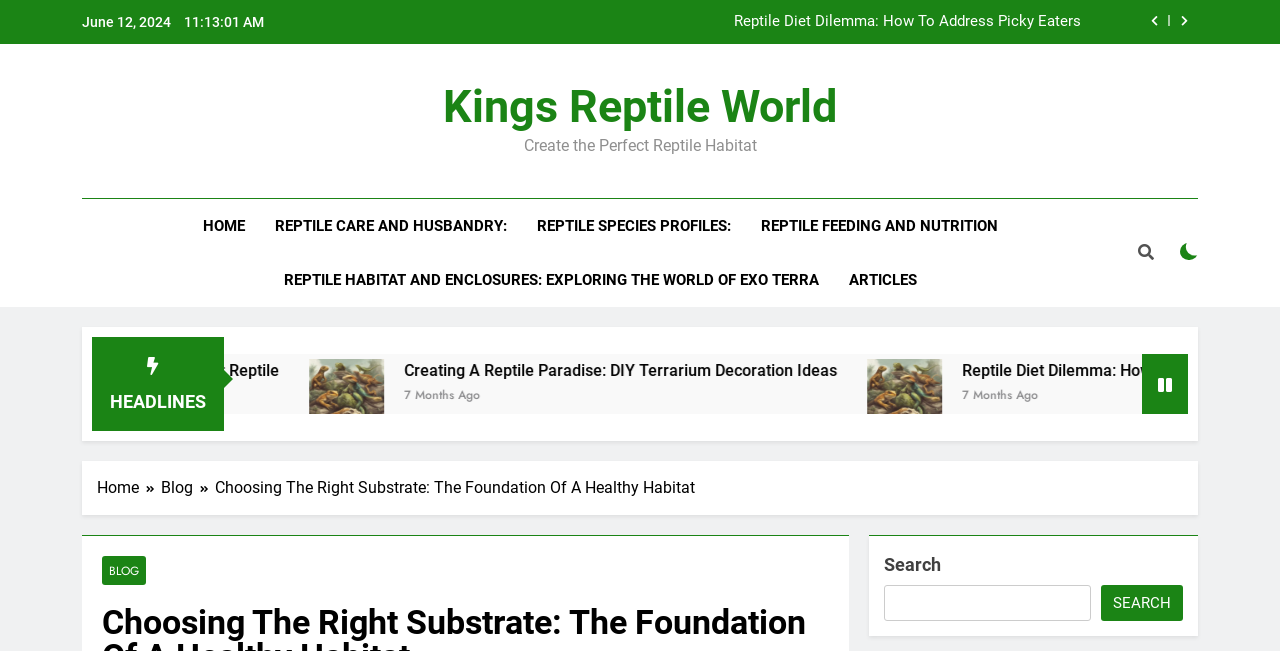Please extract the title of the webpage.

Choosing The Right Substrate: The Foundation Of A Healthy Habitat